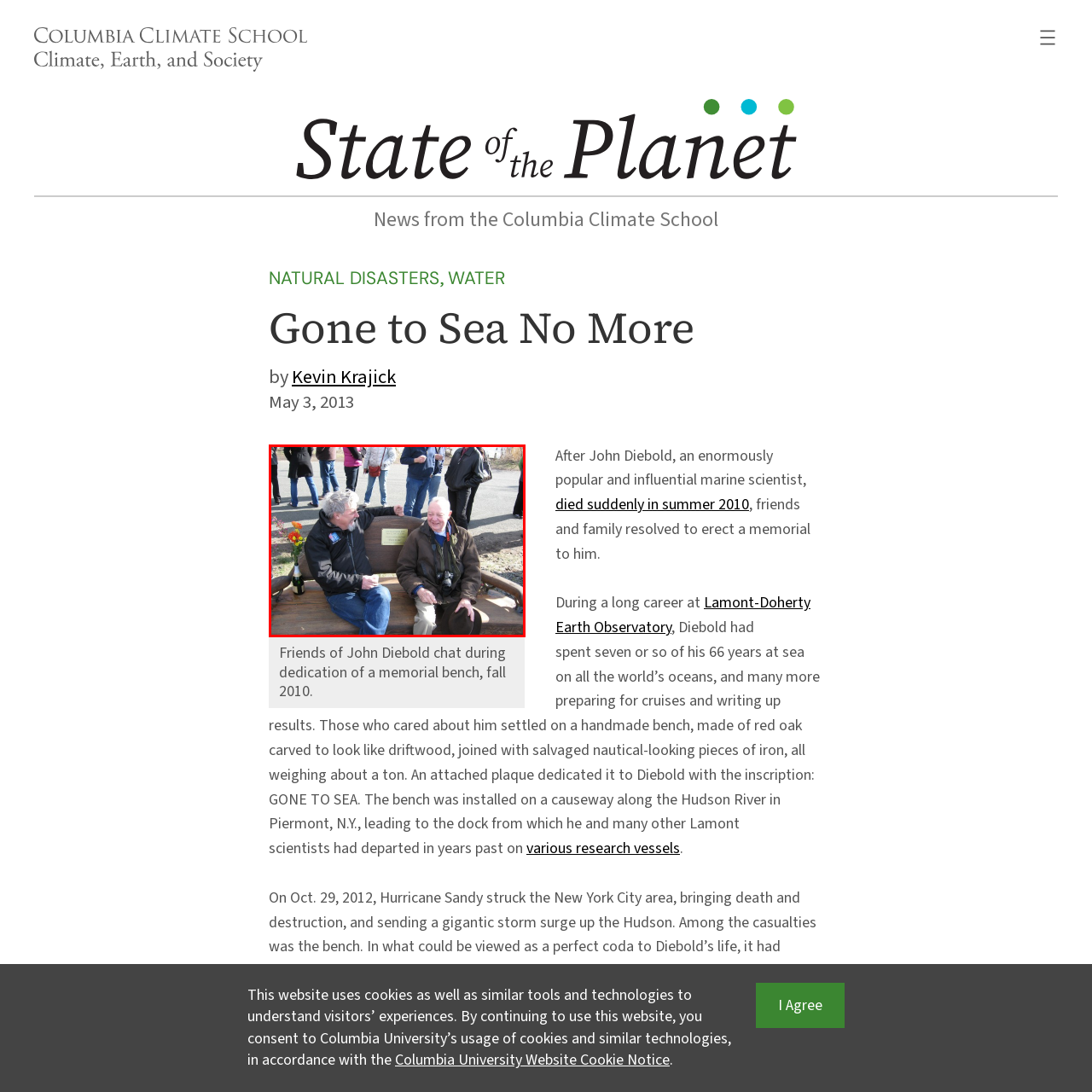Thoroughly describe the content of the image found within the red border.

The image captures a heartfelt moment during the dedication of a memorial bench in honor of marine scientist John Diebold, which took place in the fall of 2010. Two men sit closely on the handcrafted bench, engaging in conversation. One, sporting a grey mane, appears to be sharing a light-hearted moment, while the other, dressed in a brown coat, smiles warmly. The bench, crafted from red oak and designed to resemble driftwood, features a plaque inscribed with "GONE TO SEA," commemorating Diebold's profound impact on marine science and his passion for the ocean. Behind them, a gathering of attendees stands, suggesting a community united in remembrance and celebration of Diebold's legacy. The setting reflects a significant connection to the water, as the bench is installed along a causeway leading to the Hudson River, a place of personal and professional importance to Diebold.